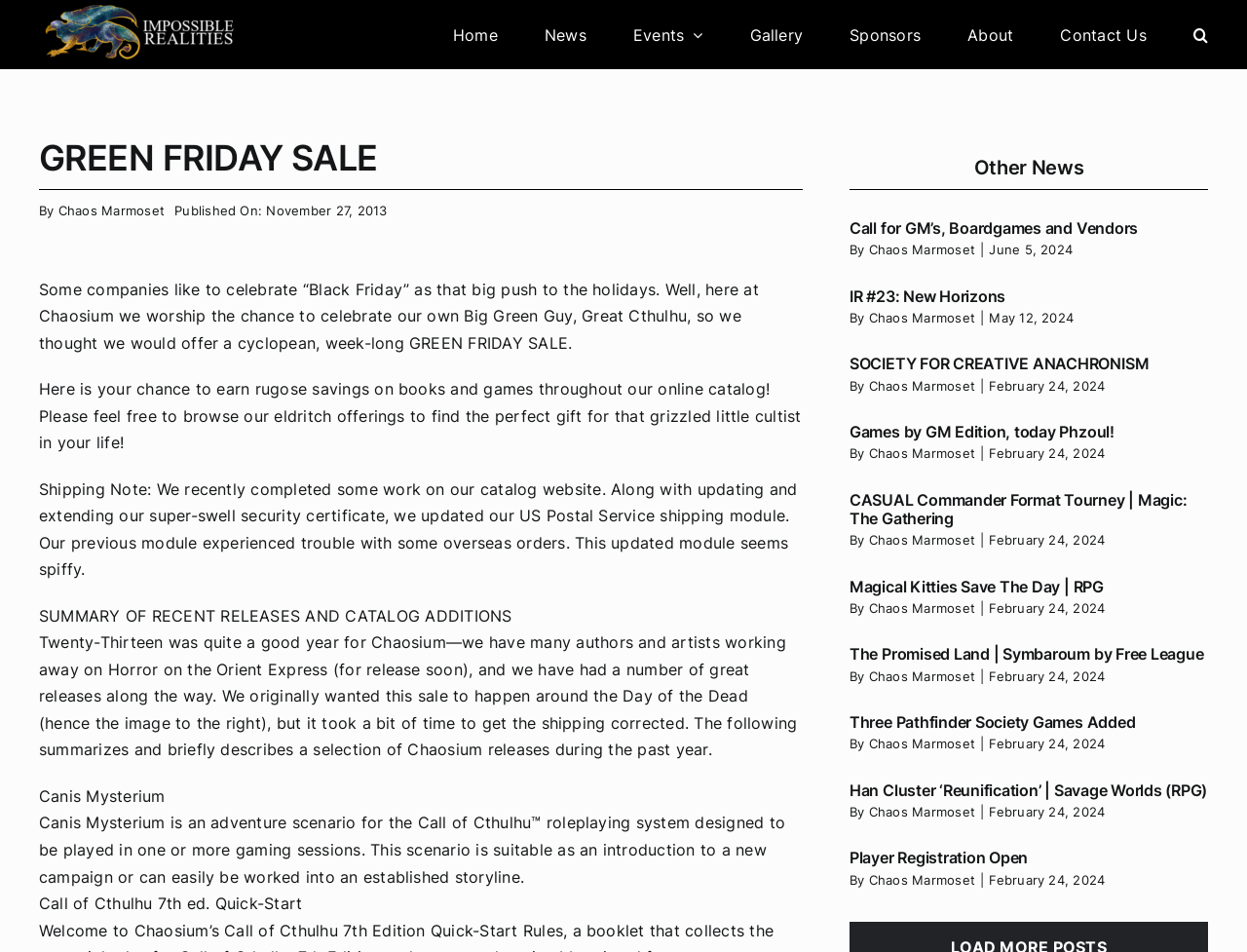Using the details in the image, give a detailed response to the question below:
What is the purpose of the 'Search' button?

I found a button element with the text 'Search' and inferred its purpose is to allow users to search for something on the webpage.